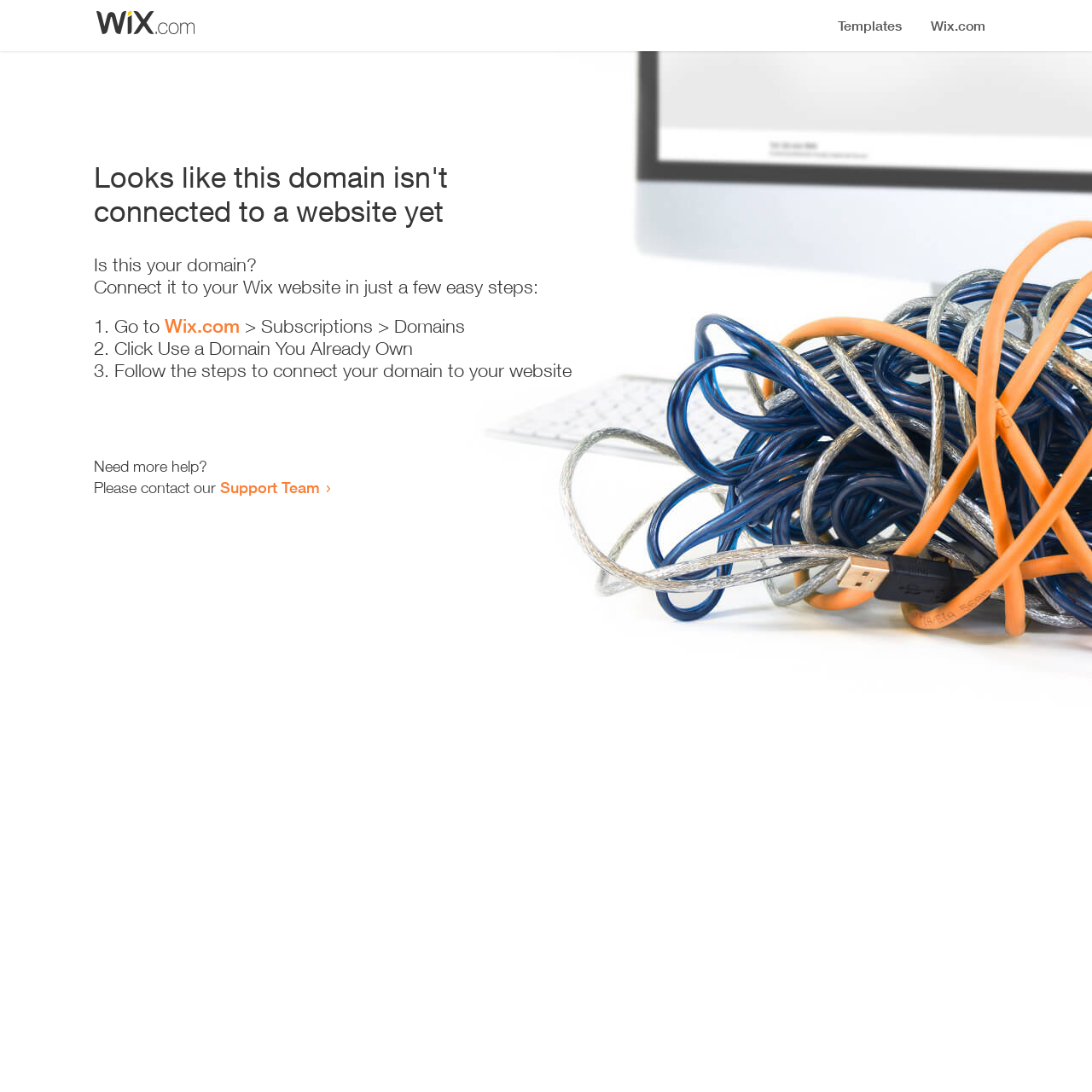Use a single word or phrase to answer the question:
What do I need to do to connect my domain?

Follow the steps